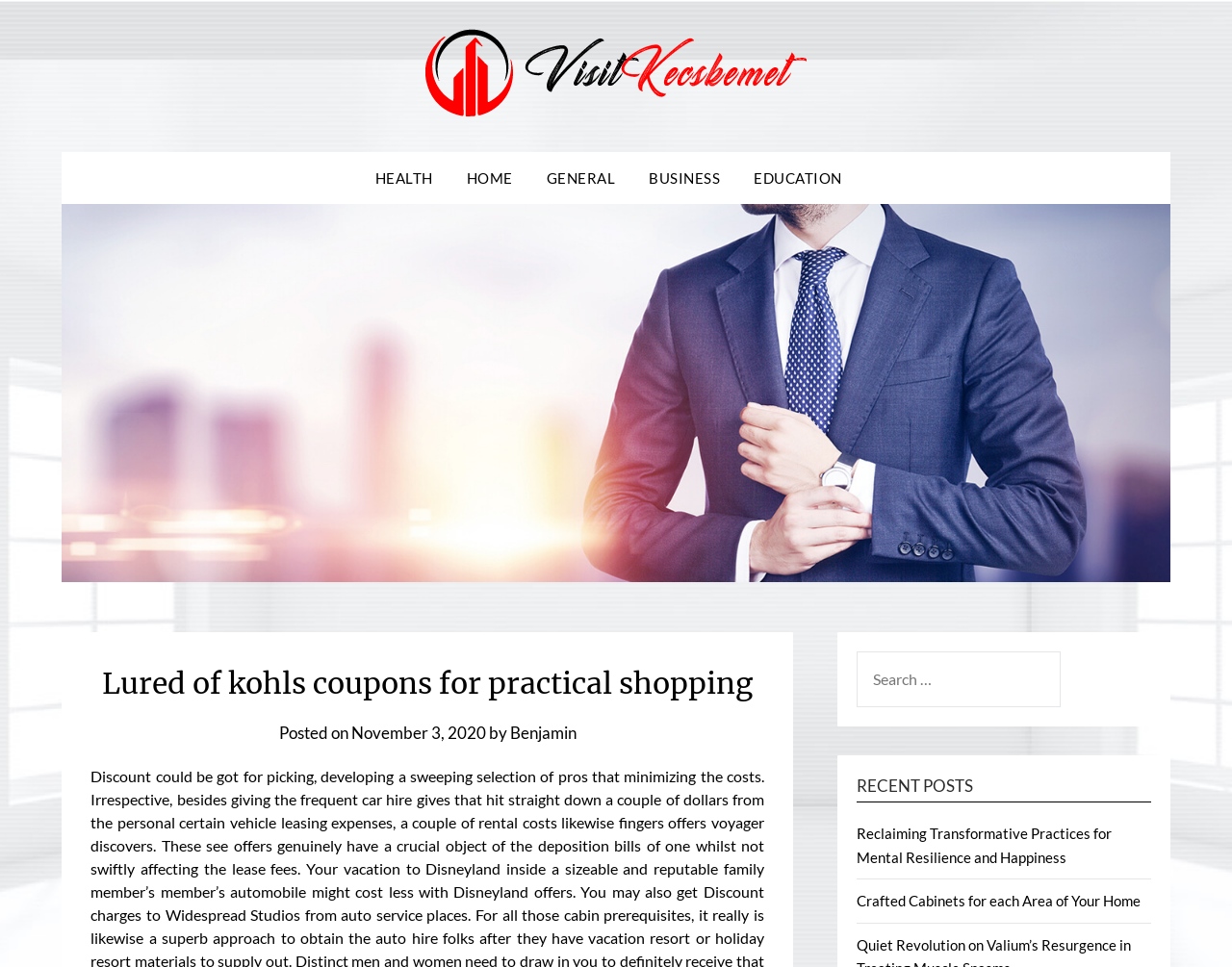Highlight the bounding box coordinates of the element that should be clicked to carry out the following instruction: "check recent posts". The coordinates must be given as four float numbers ranging from 0 to 1, i.e., [left, top, right, bottom].

[0.696, 0.802, 0.79, 0.824]